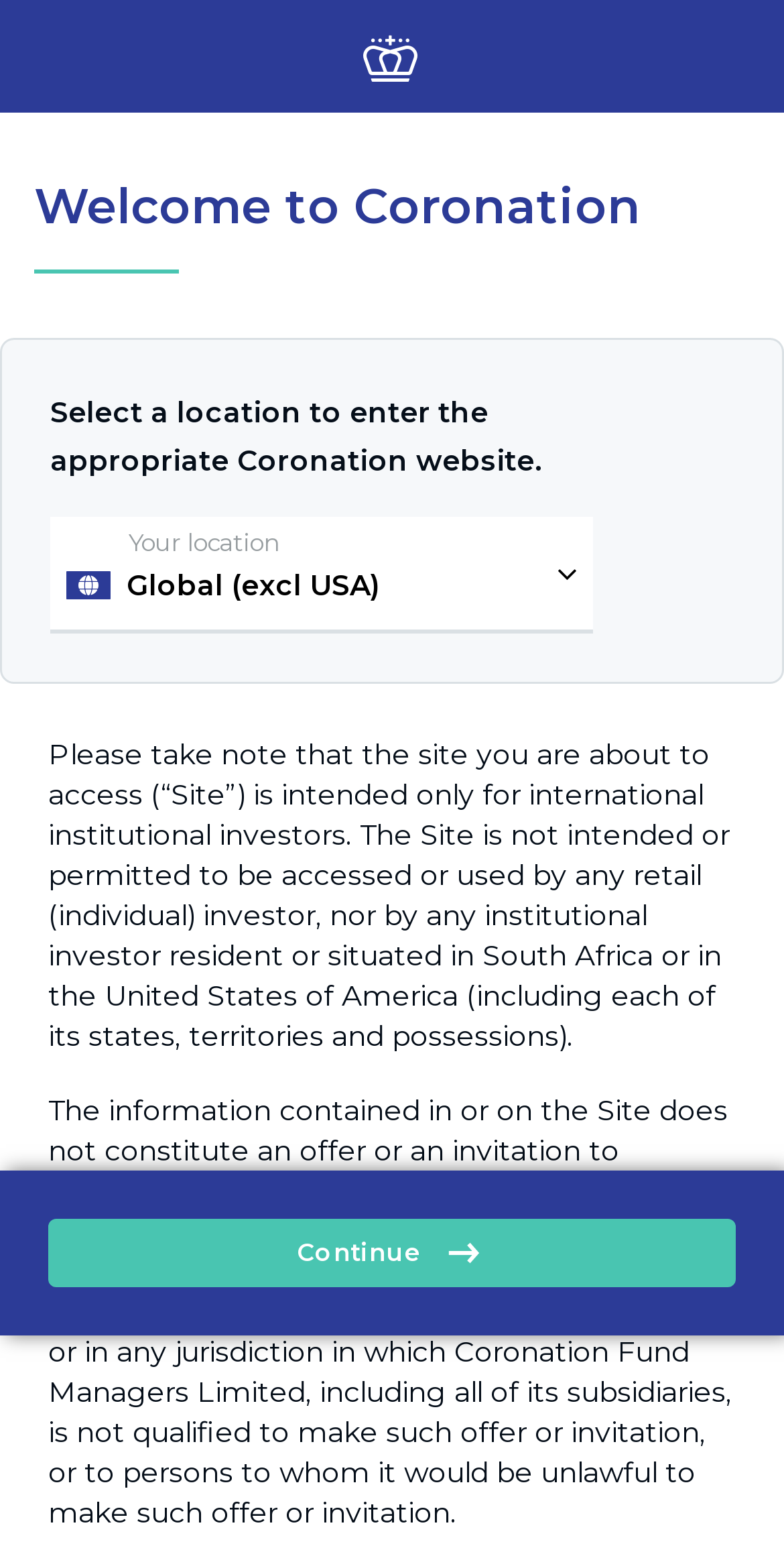Using the elements shown in the image, answer the question comprehensively: What is the name of the company mentioned on the webpage?

The static text 'Coronation Fund Managers Limited, including all of its subsidiaries...' mentions the name of the company, which is Coronation Fund Managers Limited.